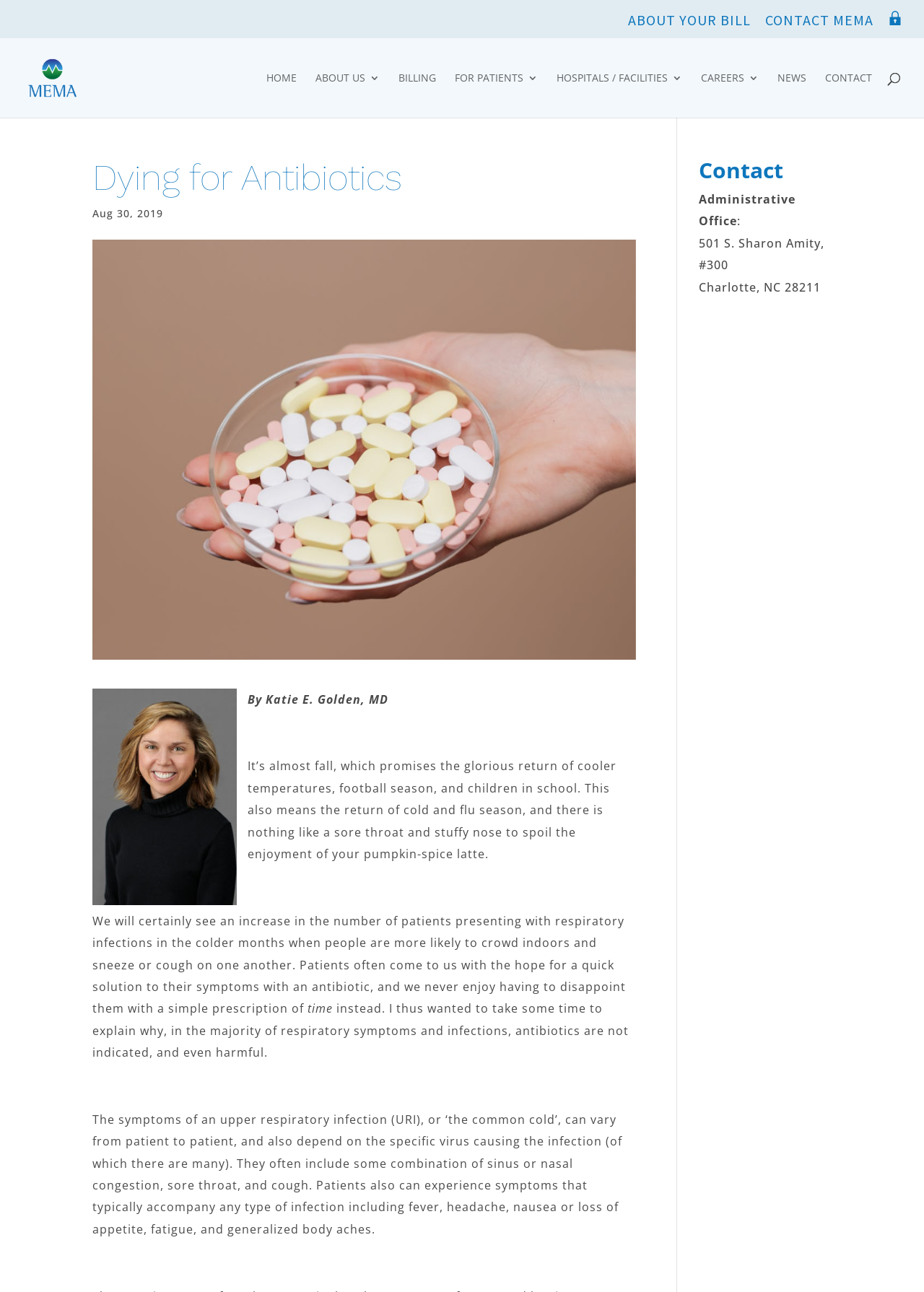Please respond to the question with a concise word or phrase:
What is the topic of the article?

Antibiotics and respiratory infections